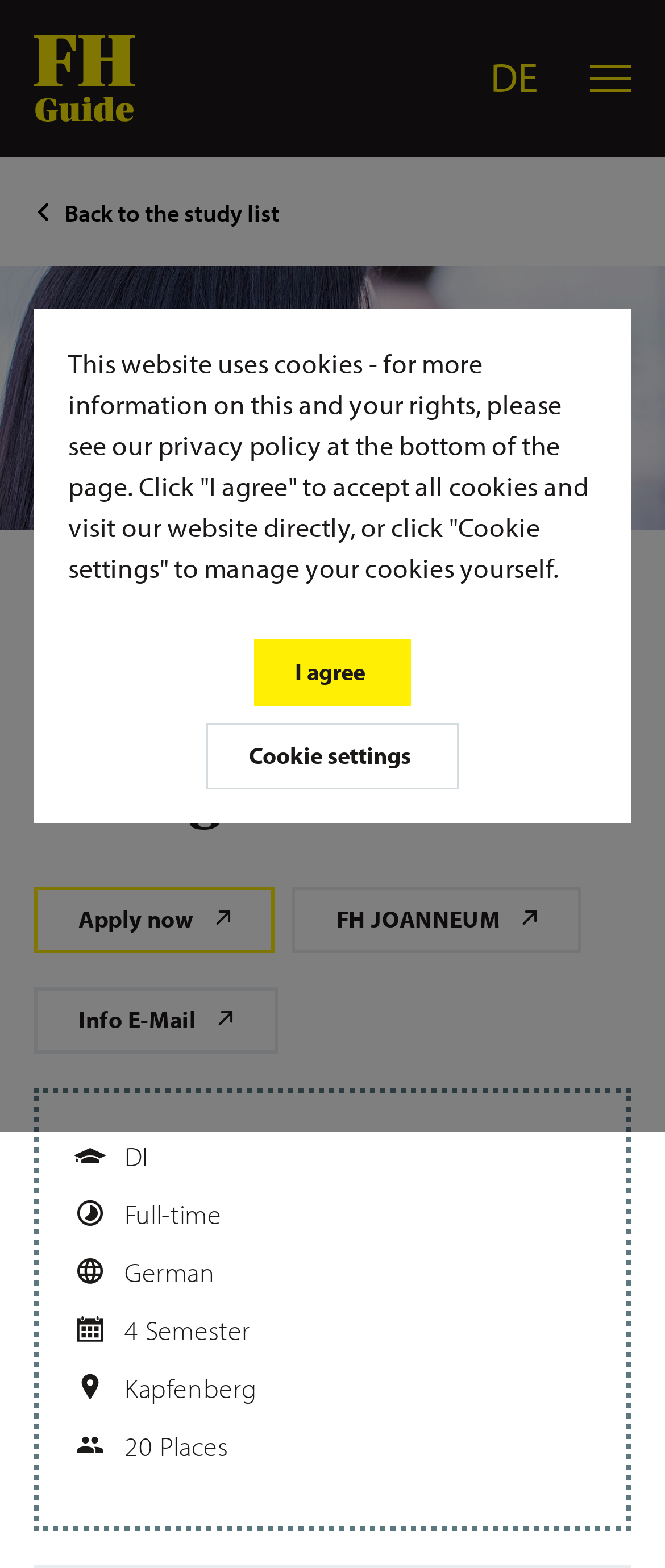Please locate the bounding box coordinates of the element that should be clicked to complete the given instruction: "Click the DE button".

[0.737, 0.032, 0.81, 0.065]